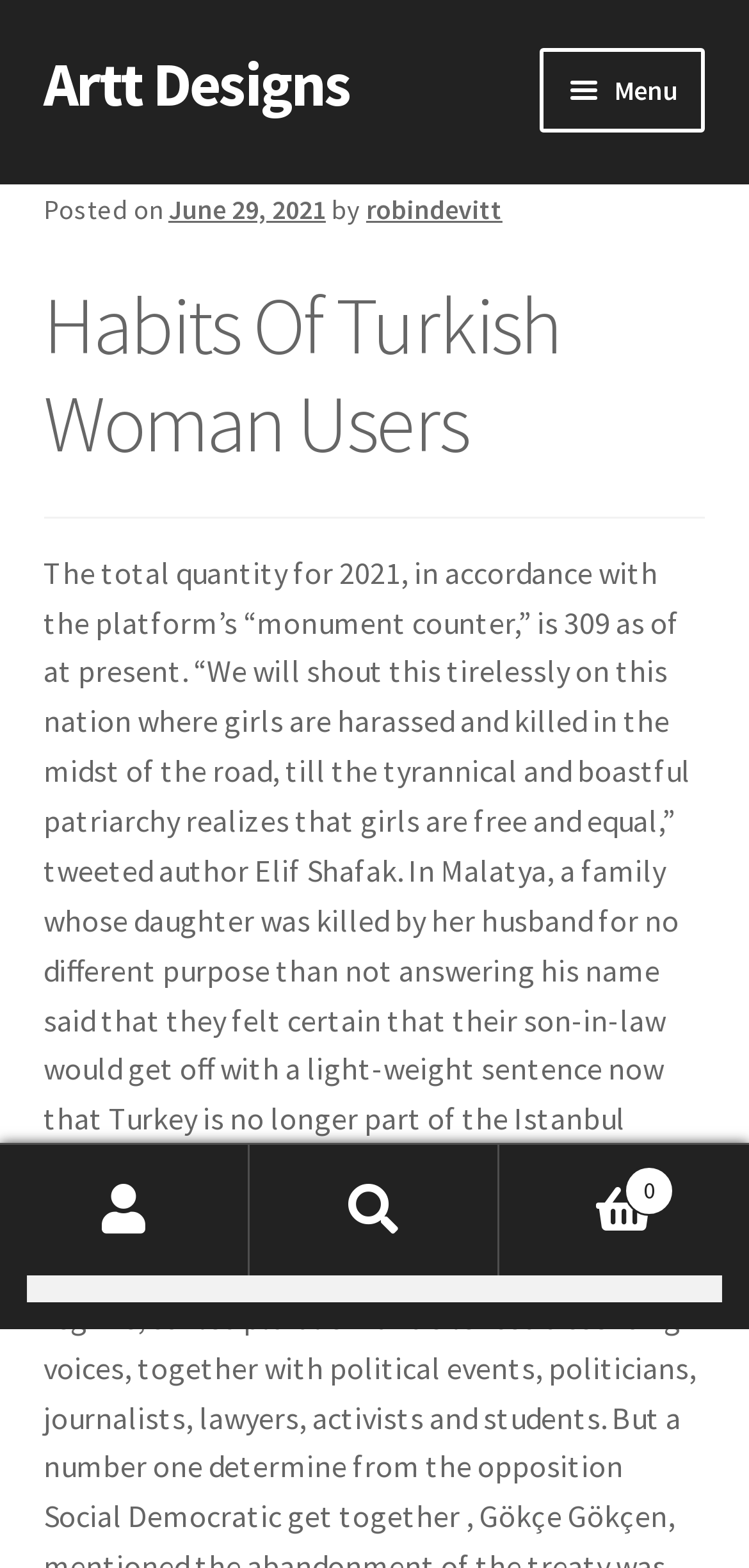Identify the bounding box for the described UI element: "June 29, 2021December 7, 2021".

[0.225, 0.122, 0.435, 0.144]